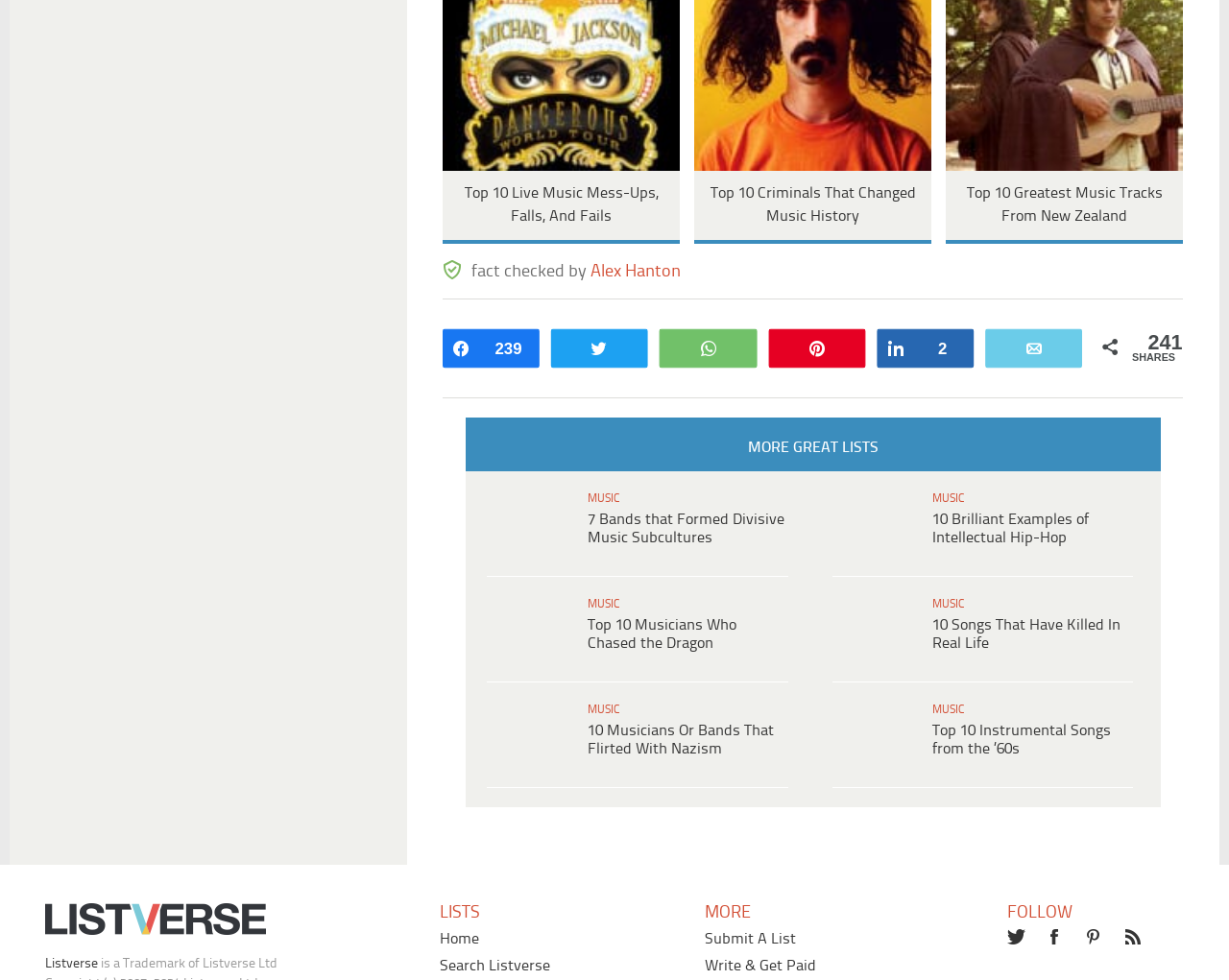Reply to the question with a brief word or phrase: What is the category of the links 'MUSIC' on the webpage?

Music category